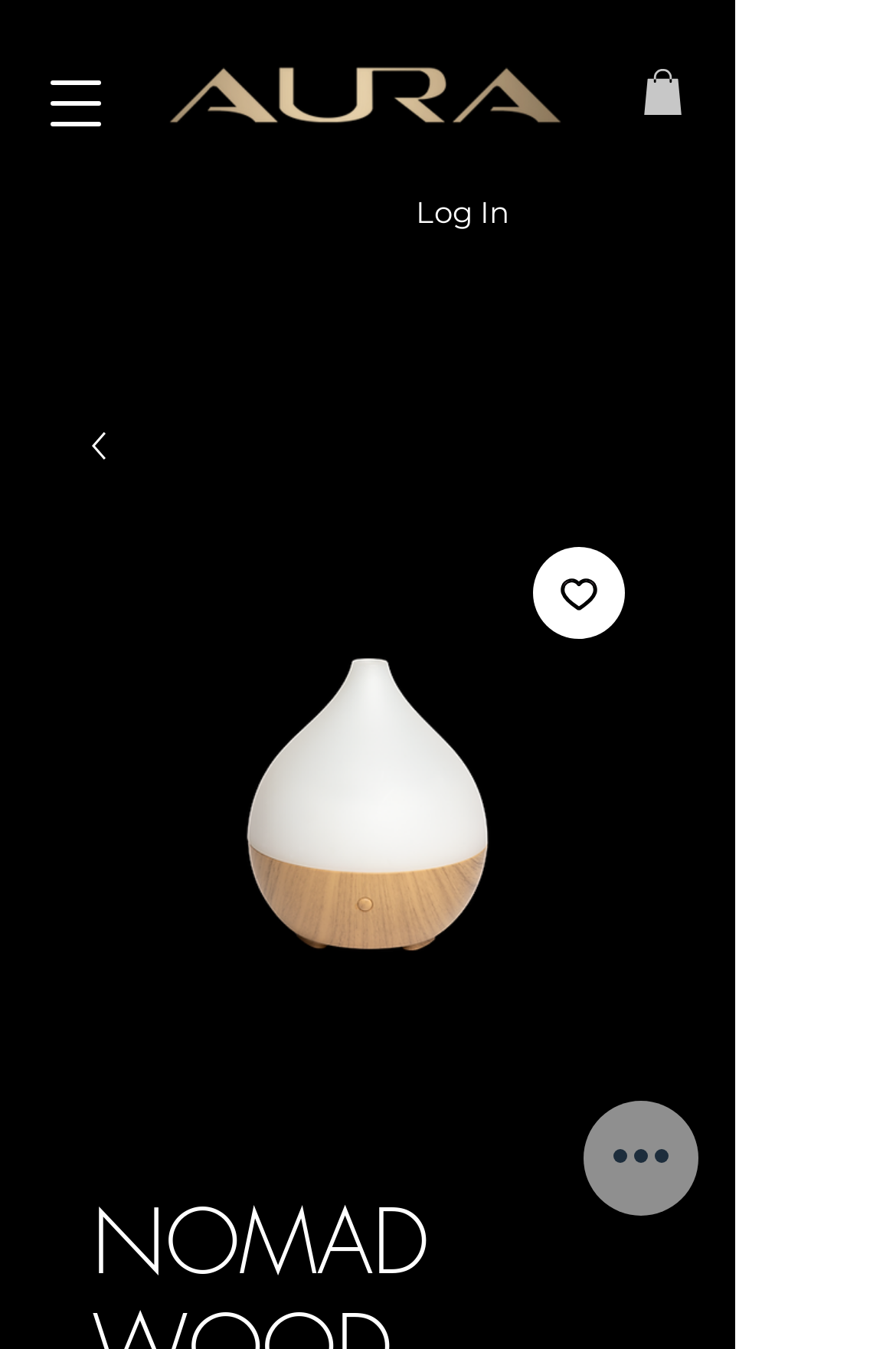Give a succinct answer to this question in a single word or phrase: 
What is the function of the button with the text 'Log In'?

To log in to an account